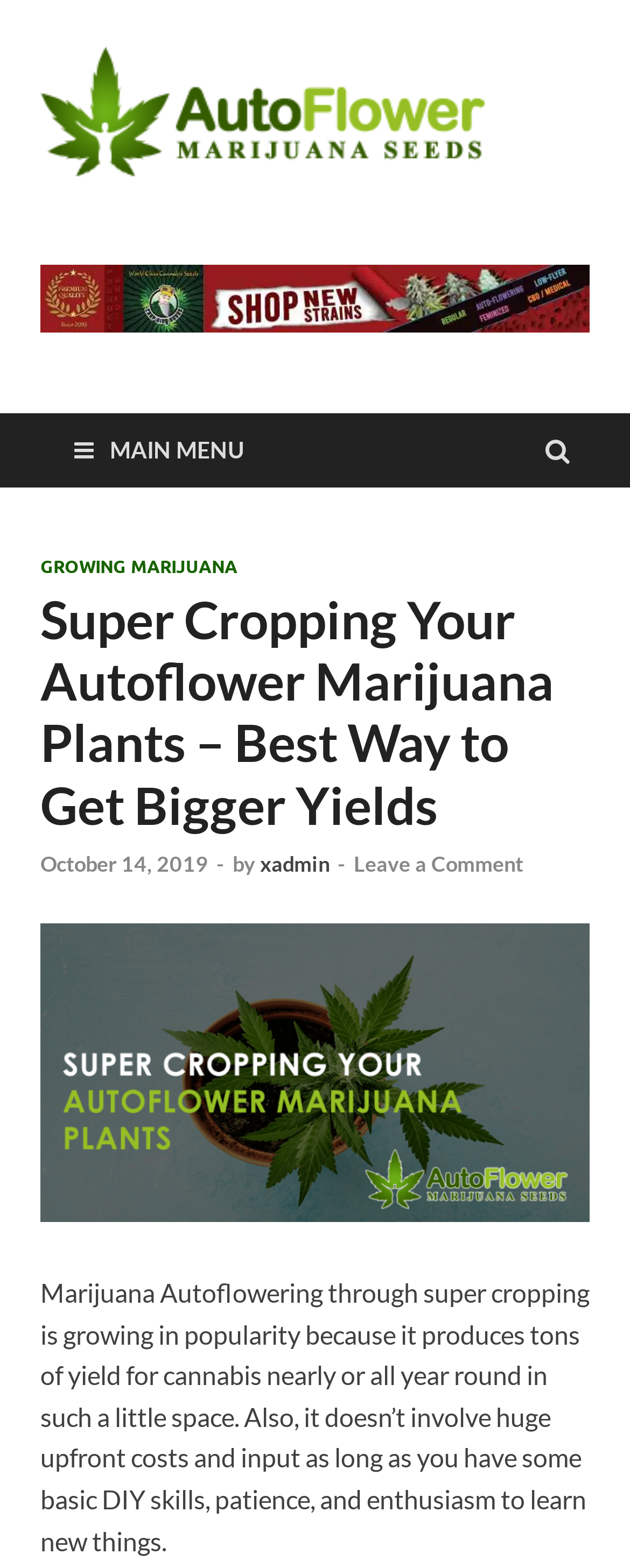What is the topic of the article?
Give a comprehensive and detailed explanation for the question.

I determined the topic of the article by looking at the heading element with the text 'Super Cropping Your Autoflower Marijuana Plants – Best Way to Get Bigger Yields' which suggests that the article is about super cropping marijuana autoflowering.